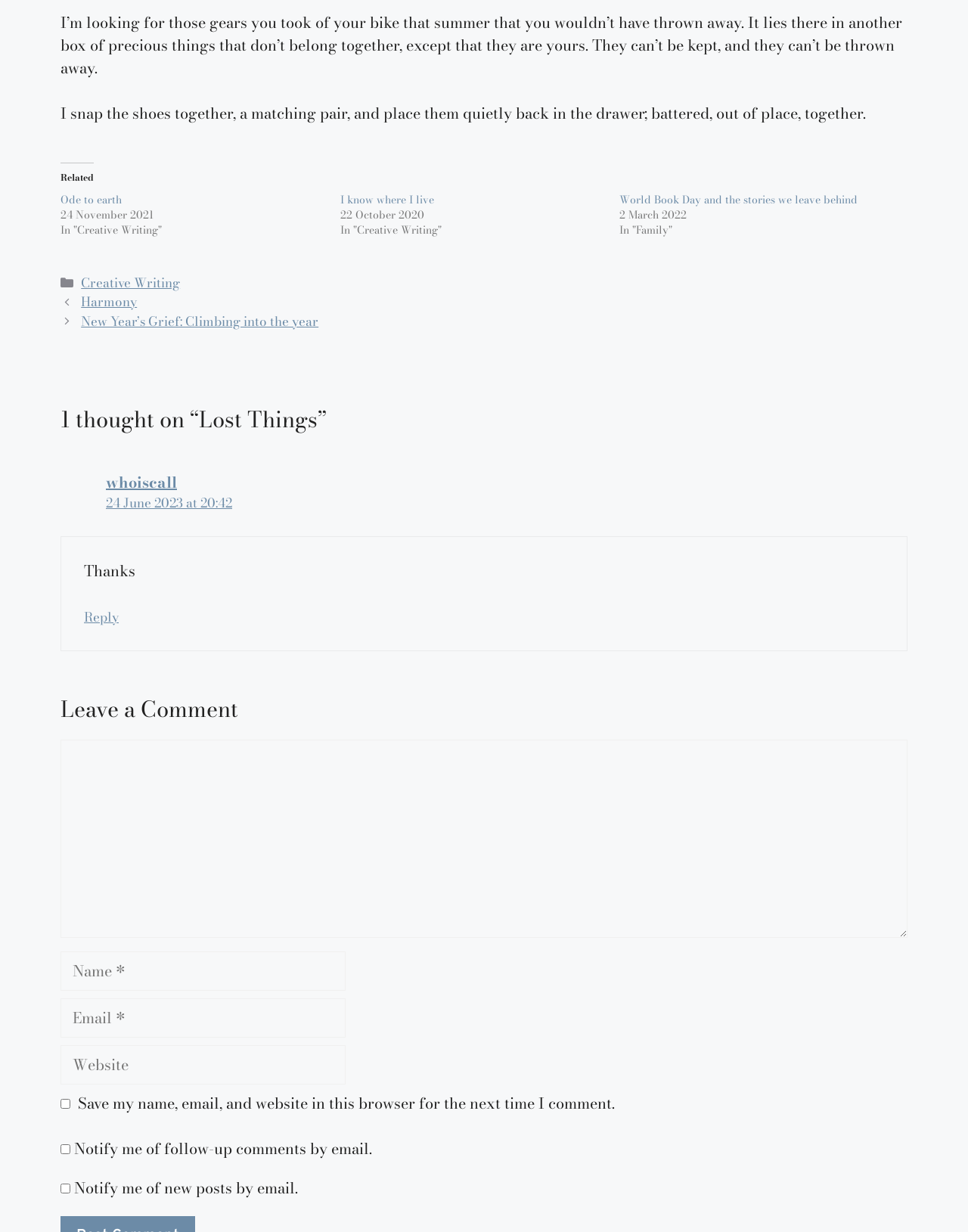Please locate the bounding box coordinates of the element that should be clicked to achieve the given instruction: "Click on the 'Previous' button".

[0.084, 0.237, 0.142, 0.253]